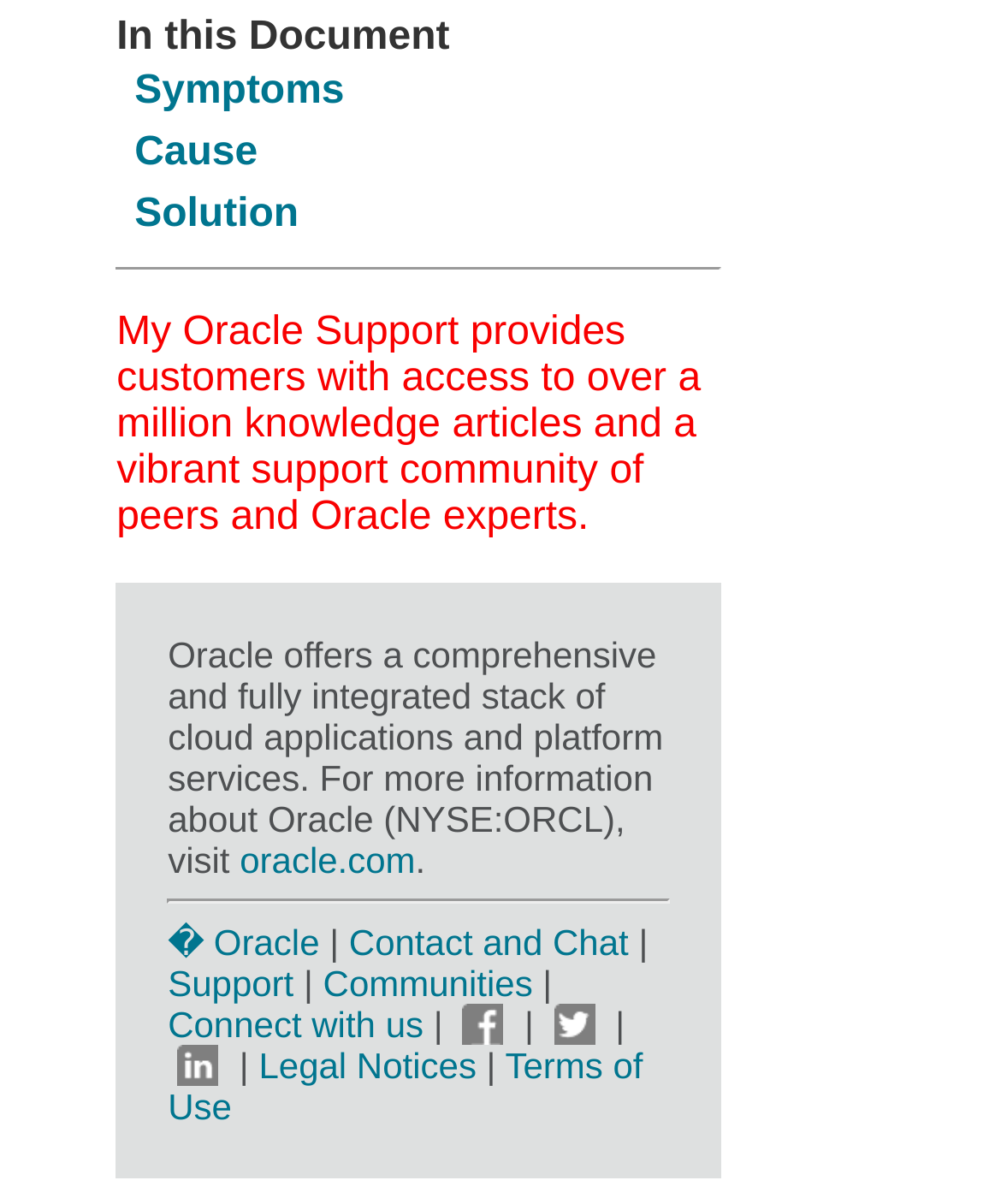Can you find the bounding box coordinates of the area I should click to execute the following instruction: "Click on Cause"?

[0.134, 0.109, 0.257, 0.145]